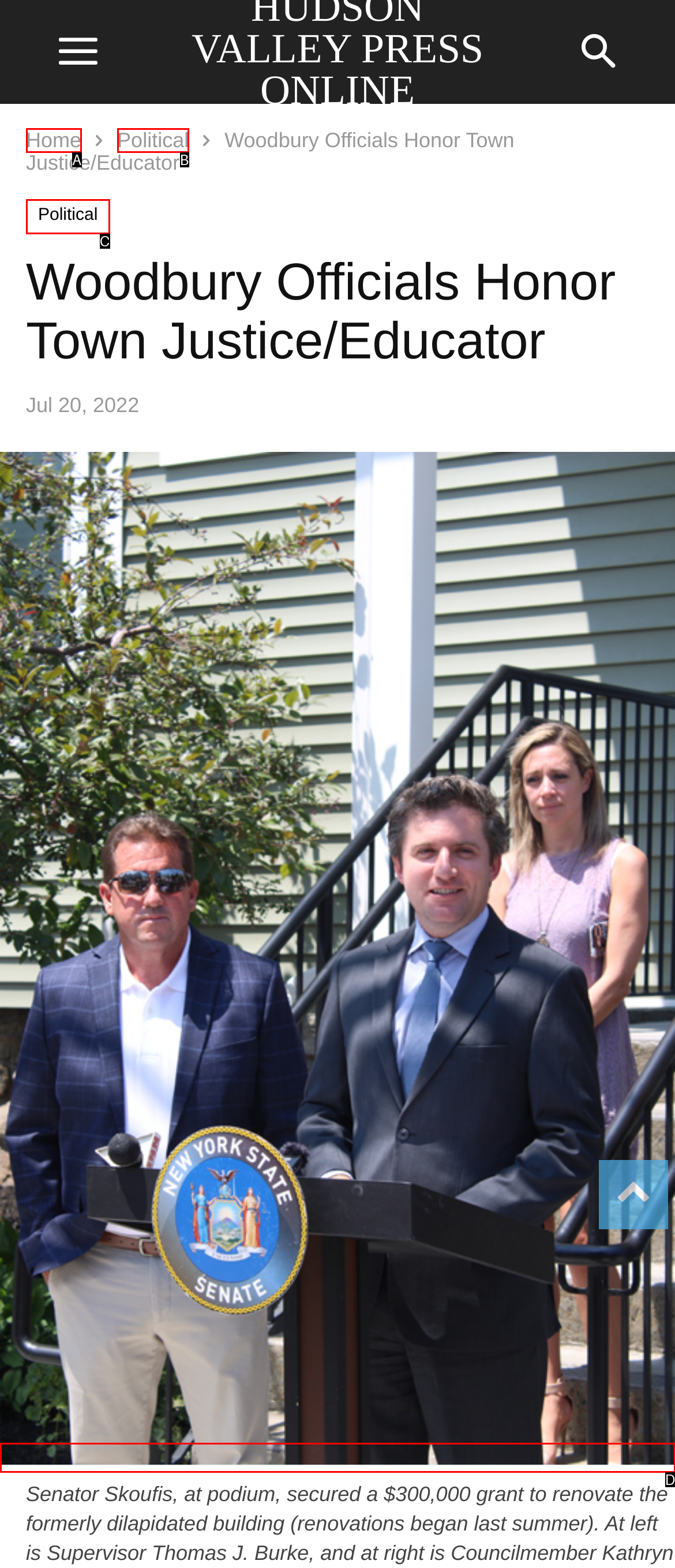With the description: Home, find the option that corresponds most closely and answer with its letter directly.

A